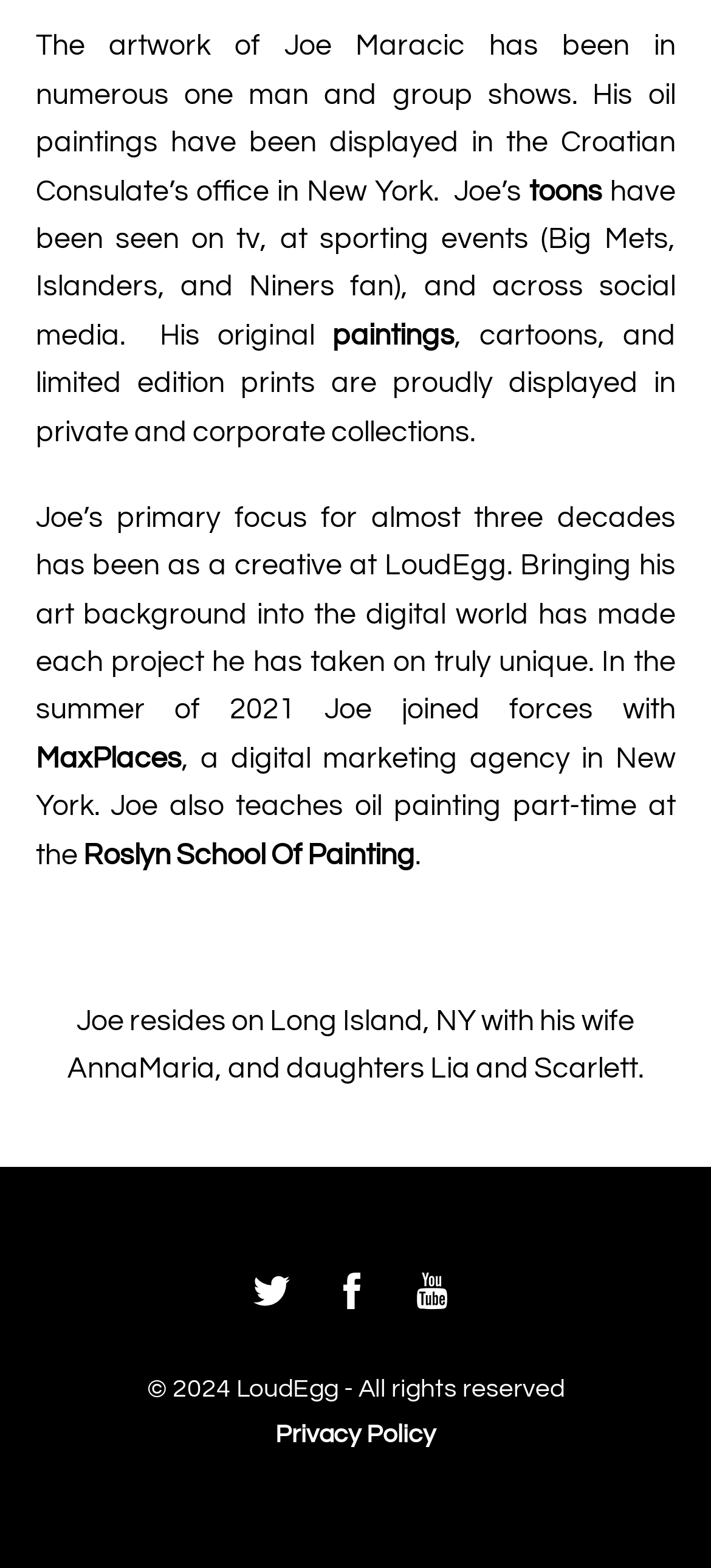Determine the bounding box coordinates for the HTML element mentioned in the following description: "Privacy Policy". The coordinates should be a list of four floats ranging from 0 to 1, represented as [left, top, right, bottom].

[0.387, 0.907, 0.613, 0.924]